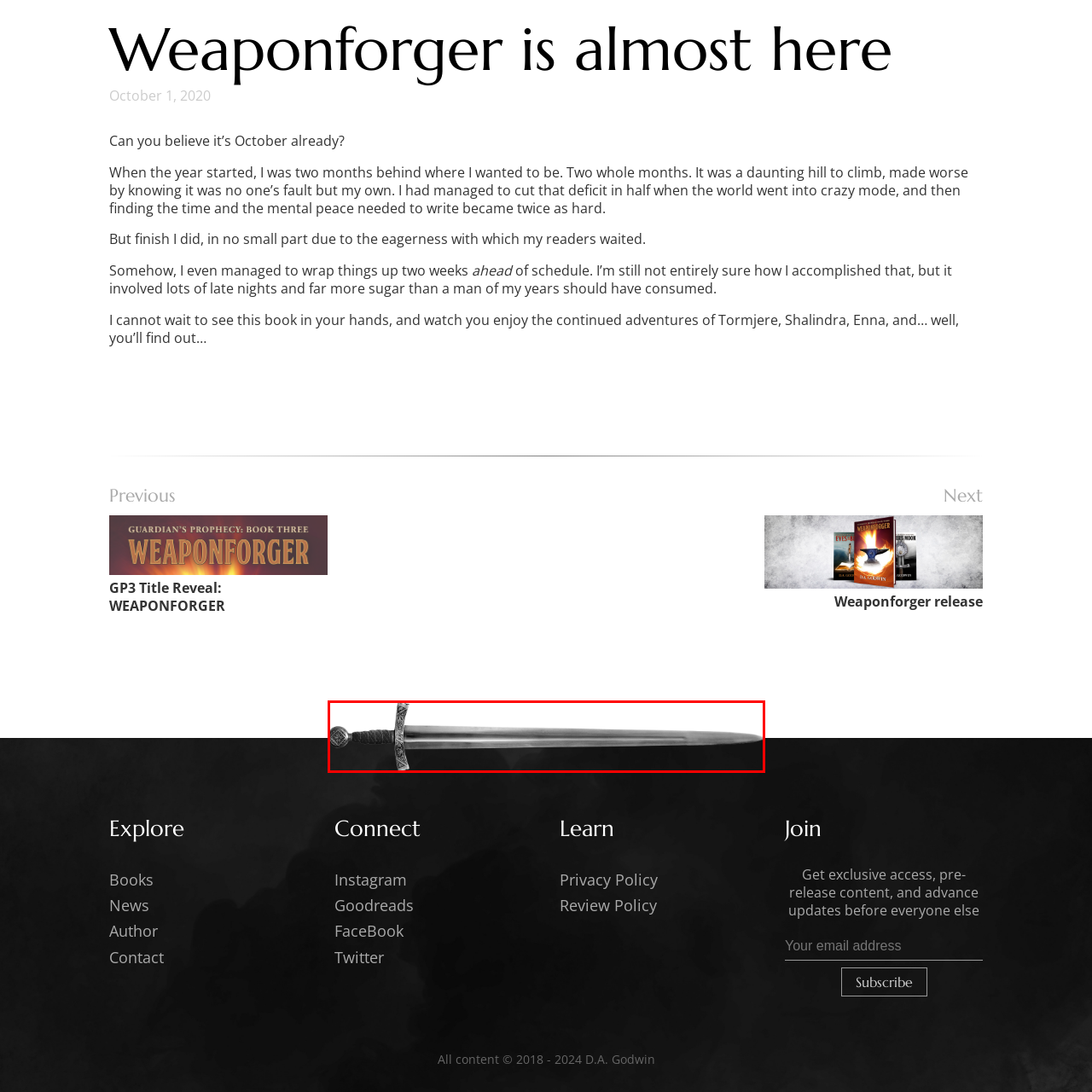Elaborate on the image contained within the red outline, providing as much detail as possible.

The image depicts a beautifully crafted sword, showcasing a sleek and elongated blade that gleams with a polished finish. The hilt is intricately designed, featuring ornate decorations that reflect craftsmanship and artistry. Its grip is wrapped in dark material, providing both comfort and stability for the wielder. The sword is positioned horizontally against a neutral black background, emphasizing its elegant form and sharp lines. This imagery likely resonates with themes of adventure and heroism, aligning with the context of the upcoming book "Weaponforger," which is set to continue the thrilling journeys of beloved characters like Tormjere and Shalindra.